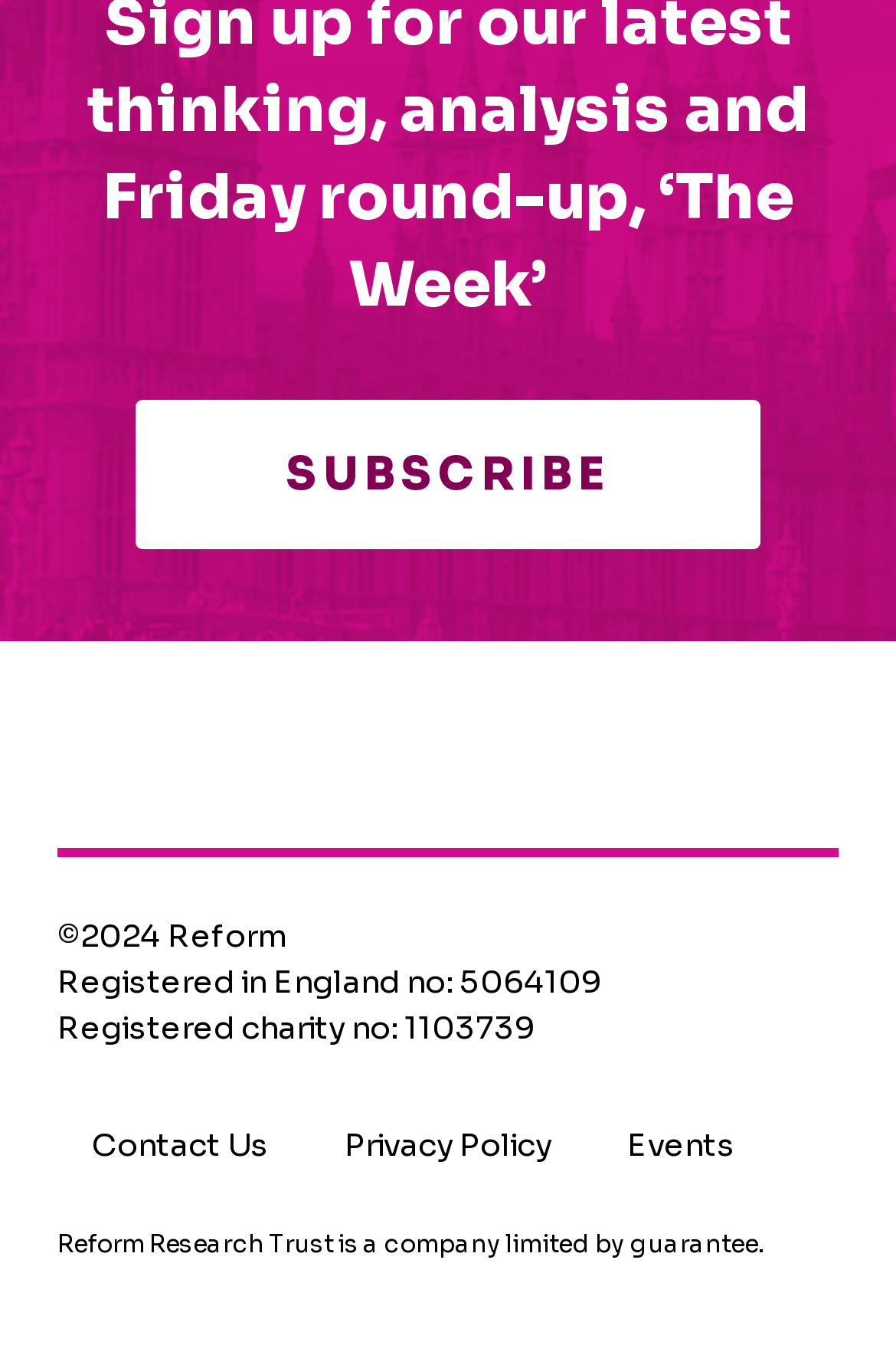Answer this question using a single word or a brief phrase:
How many charity registration numbers are there?

1